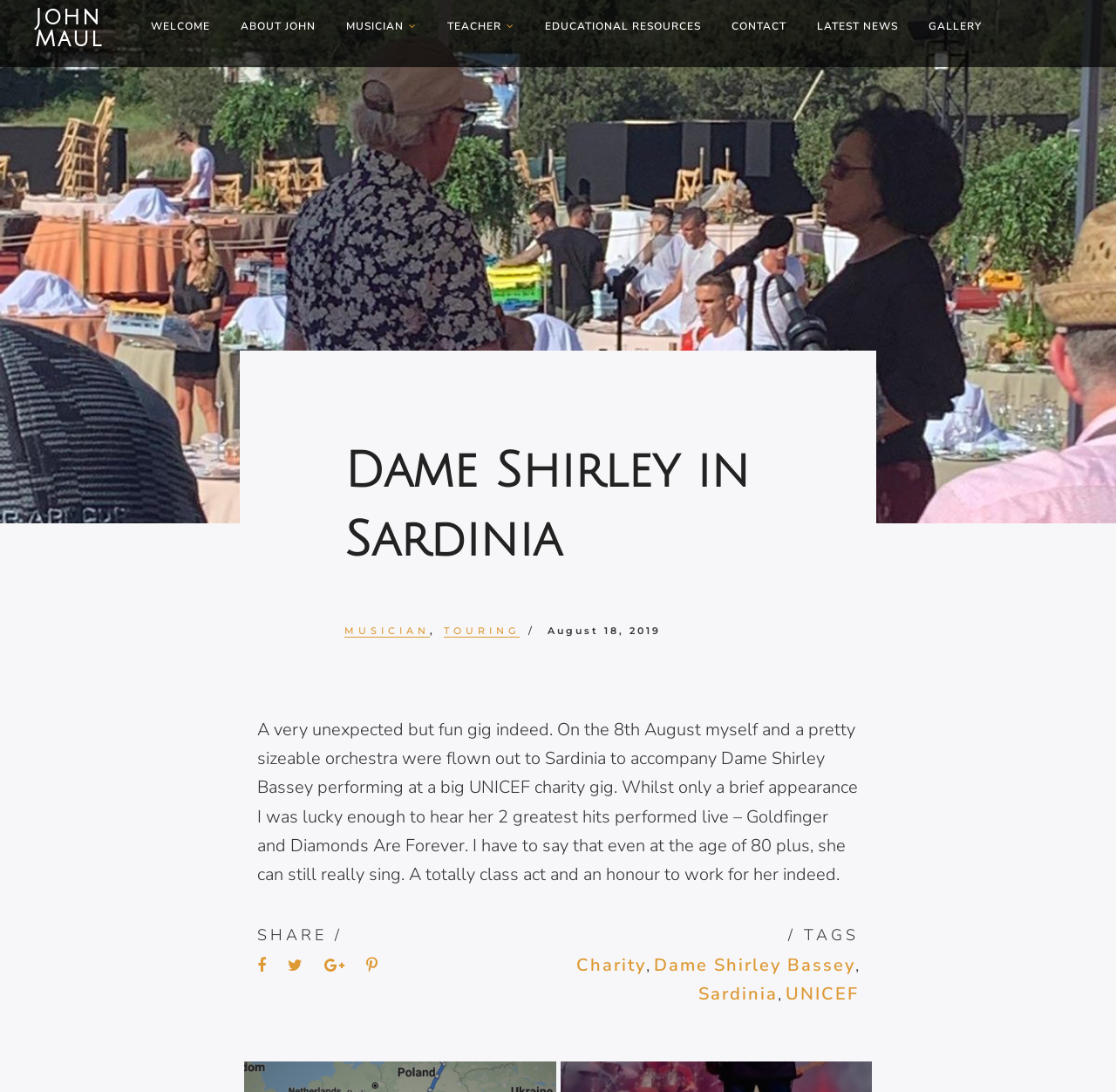Bounding box coordinates must be specified in the format (top-left x, top-left y, bottom-right x, bottom-right y). All values should be floating point numbers between 0 and 1. What are the bounding box coordinates of the UI element described as: Educational Resources

[0.477, 0.012, 0.638, 0.036]